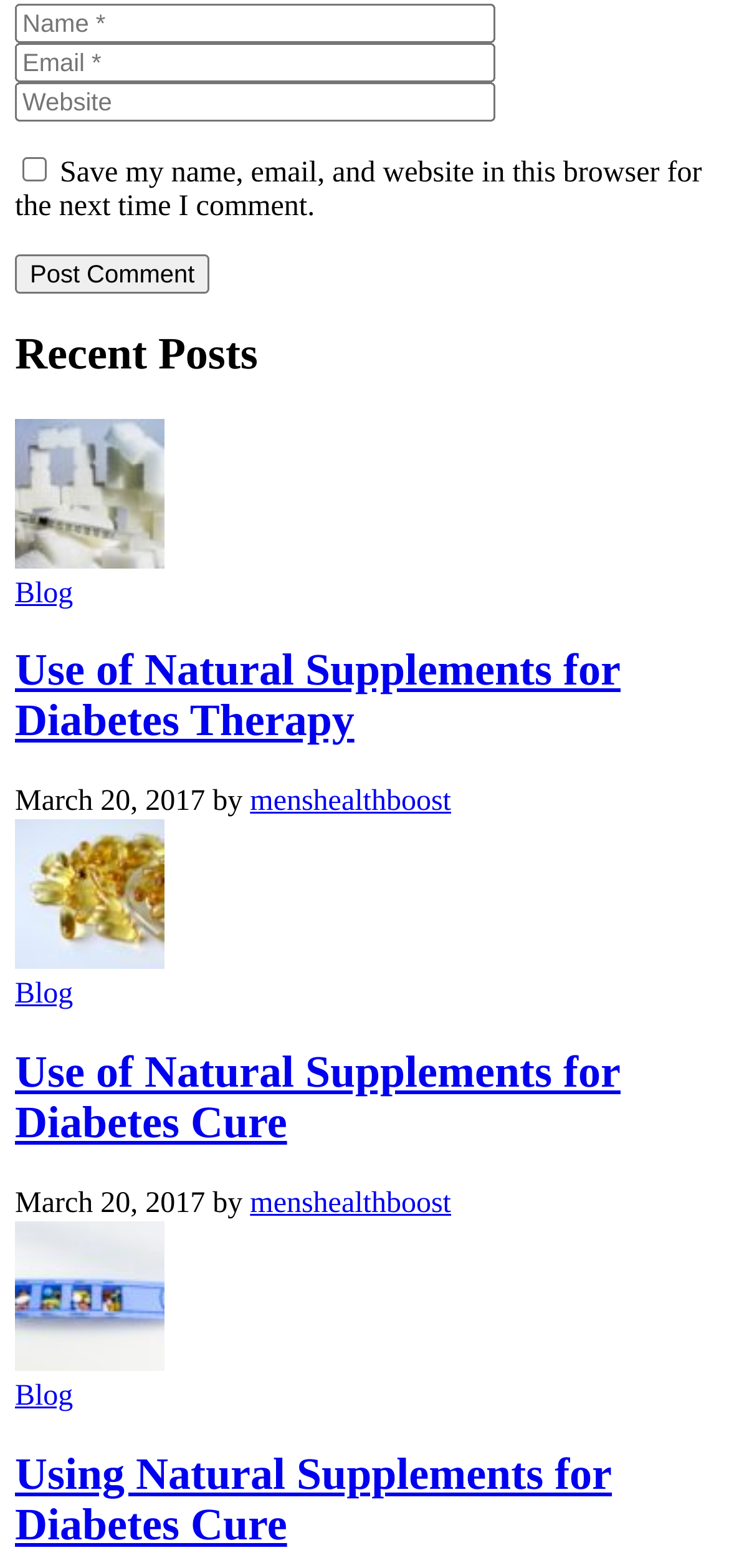Please provide a comprehensive response to the question below by analyzing the image: 
What is the purpose of the 'Post Comment' button?

The 'Post Comment' button is used to submit a comment after filling in the required fields. Once clicked, the comment will be posted on the webpage.